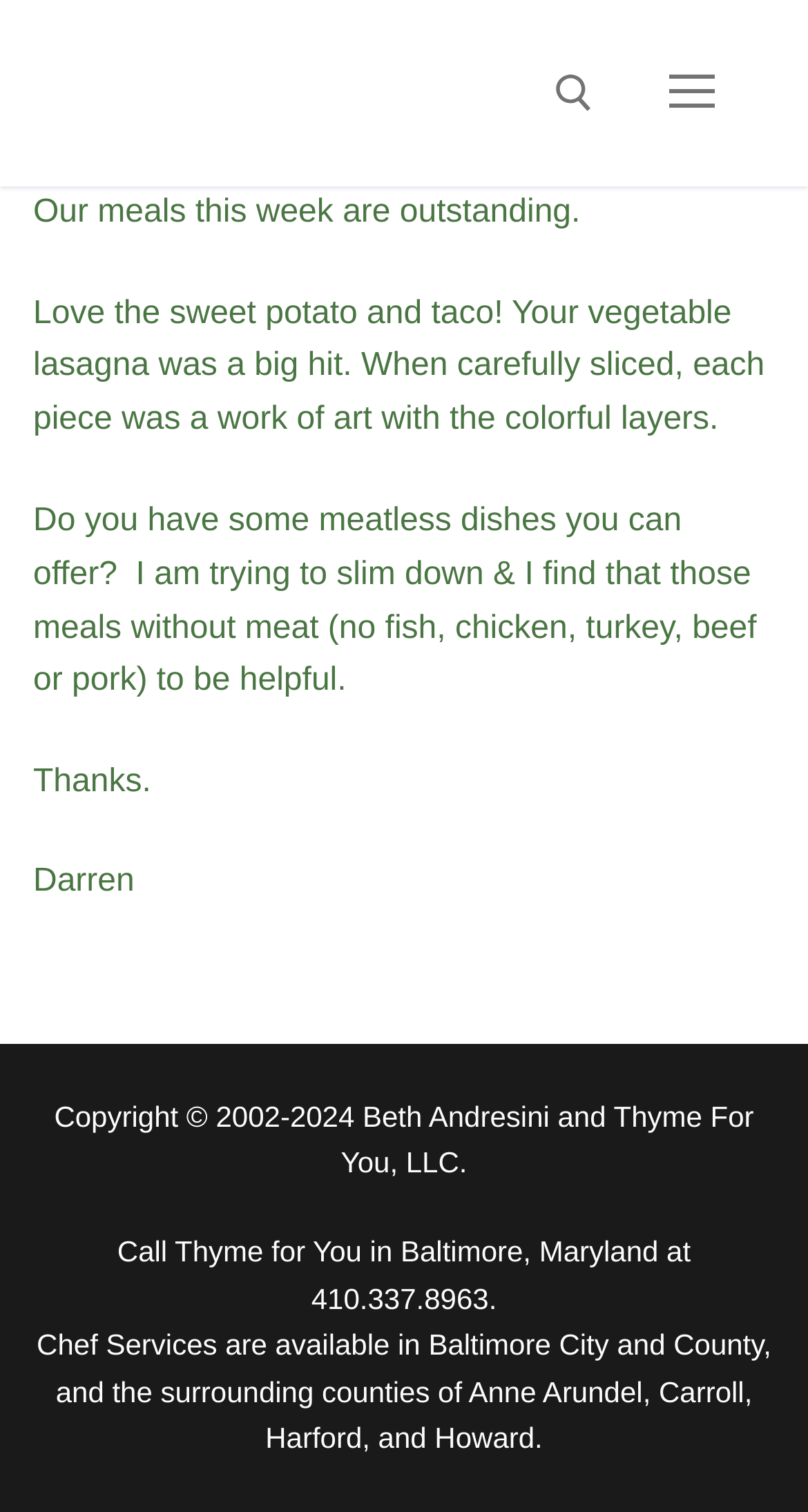Generate a thorough explanation of the webpage's elements.

The webpage is about Thyme For You, a meal service provider. At the top right corner, there is a search tool with a link to open it, accompanied by a search box and a submit button. Next to the search tool, there is a navigation icon button.

The main content of the webpage is an article that takes up most of the page. It starts with a heading that reads "Our meals this week are outstanding. Love the sweet potato and taco! Your vegetable lasagna was a big hit. When carefully sliced, each piece was a work of art with the colorful layers." Below this heading, there are three paragraphs of text. The first paragraph is a testimonial about the meal service, the second paragraph is a request for meatless dishes, and the third paragraph is a simple "Thanks" message with a name "Darren" below it.

At the bottom of the page, there are three lines of text. The first line is a copyright notice, the second line is a call to action with a phone number, and the third line is a description of the service area.